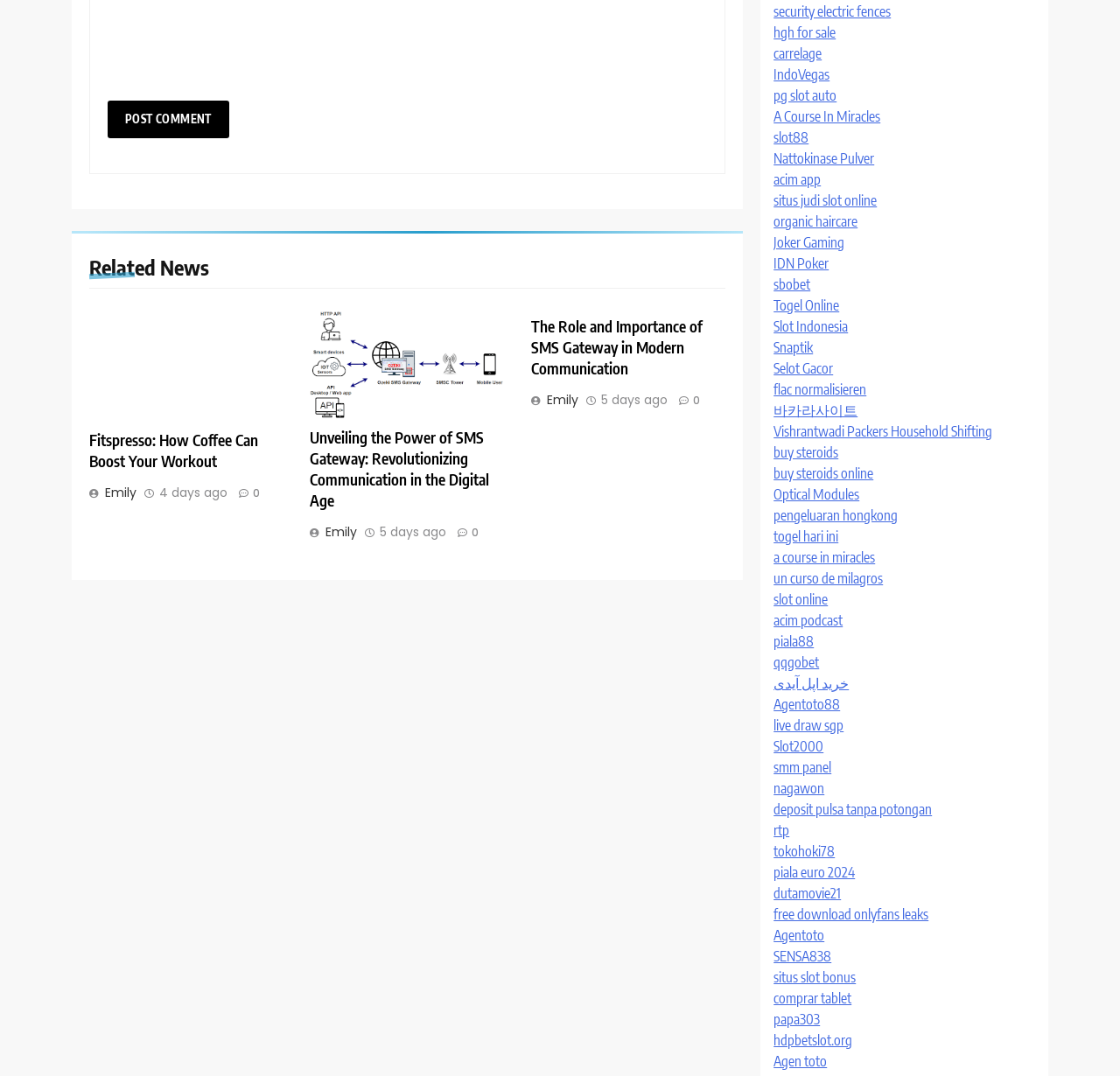Indicate the bounding box coordinates of the clickable region to achieve the following instruction: "Check the time of the article 'Unveiling the Power of SMS Gateway: Revolutionizing Communication in the Digital Age'."

[0.339, 0.486, 0.399, 0.502]